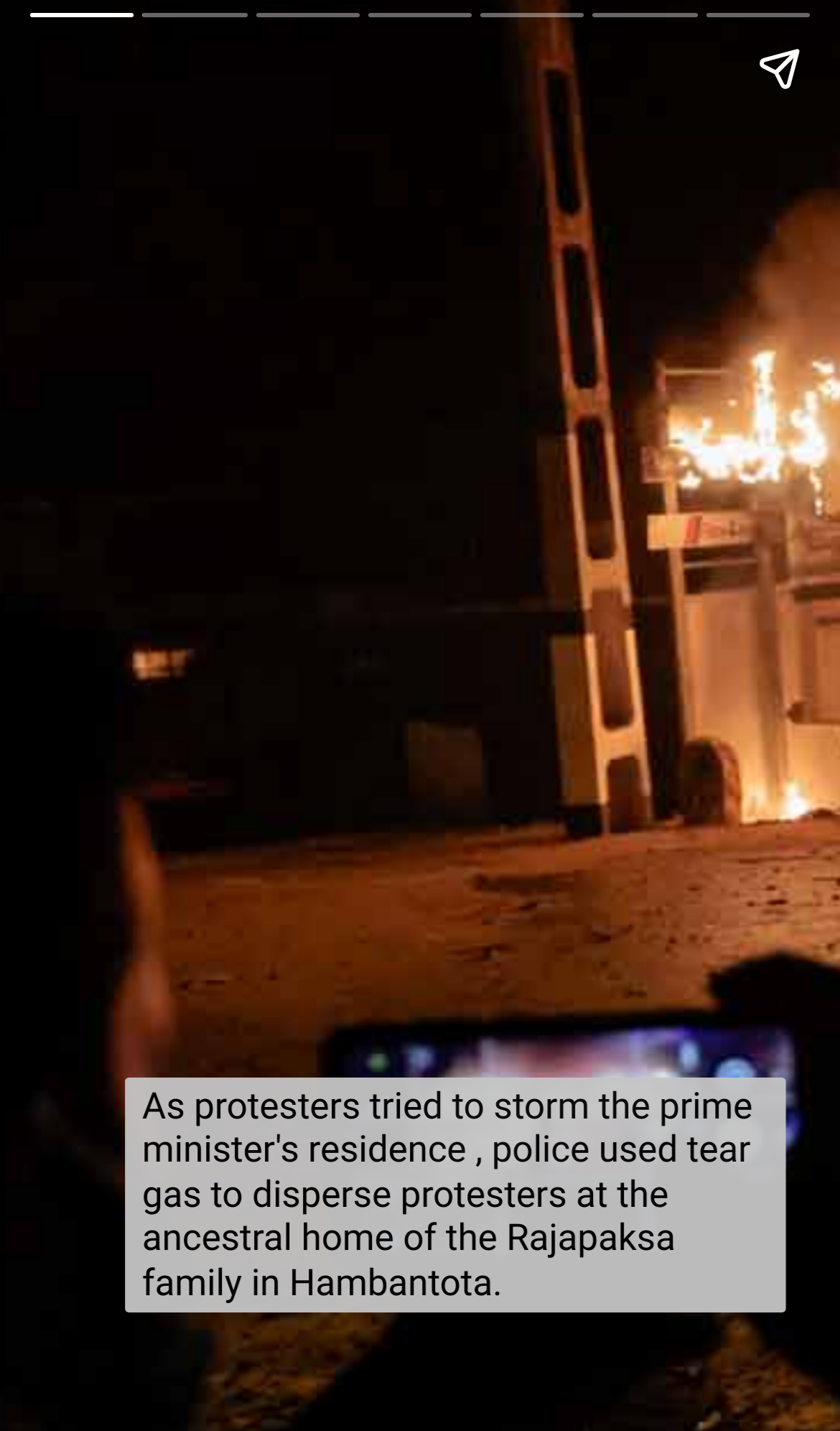From the element description: "Embracer Group", extract the bounding box coordinates of the UI element. The coordinates should be expressed as four float numbers between 0 and 1, in the order [left, top, right, bottom].

None